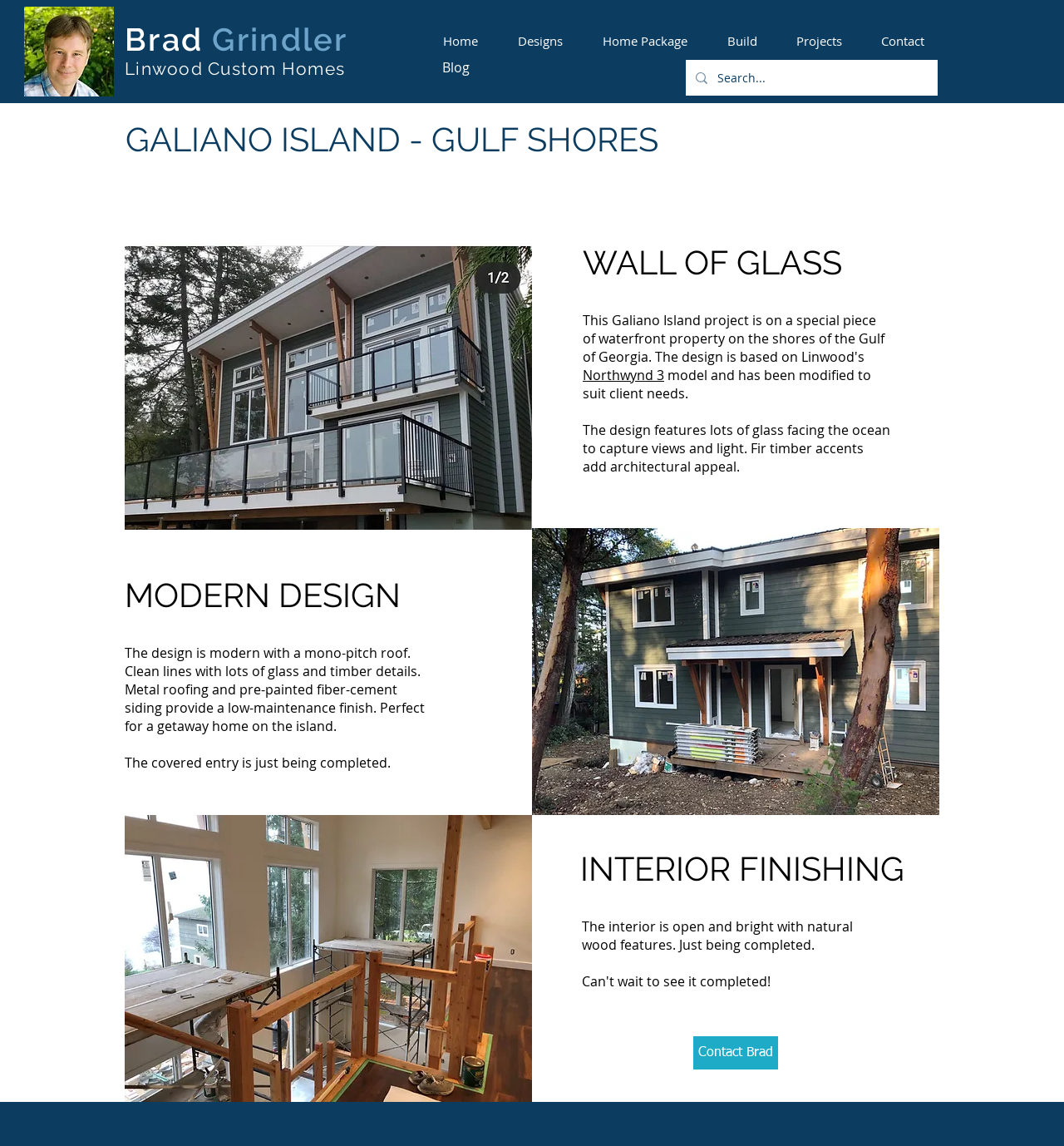What is the name of the custom home builder?
Answer the question with as much detail as you can, using the image as a reference.

I found the answer by looking at the heading element 'Linwood Custom Homes' which is a child element of the root element and is located at the top of the webpage.